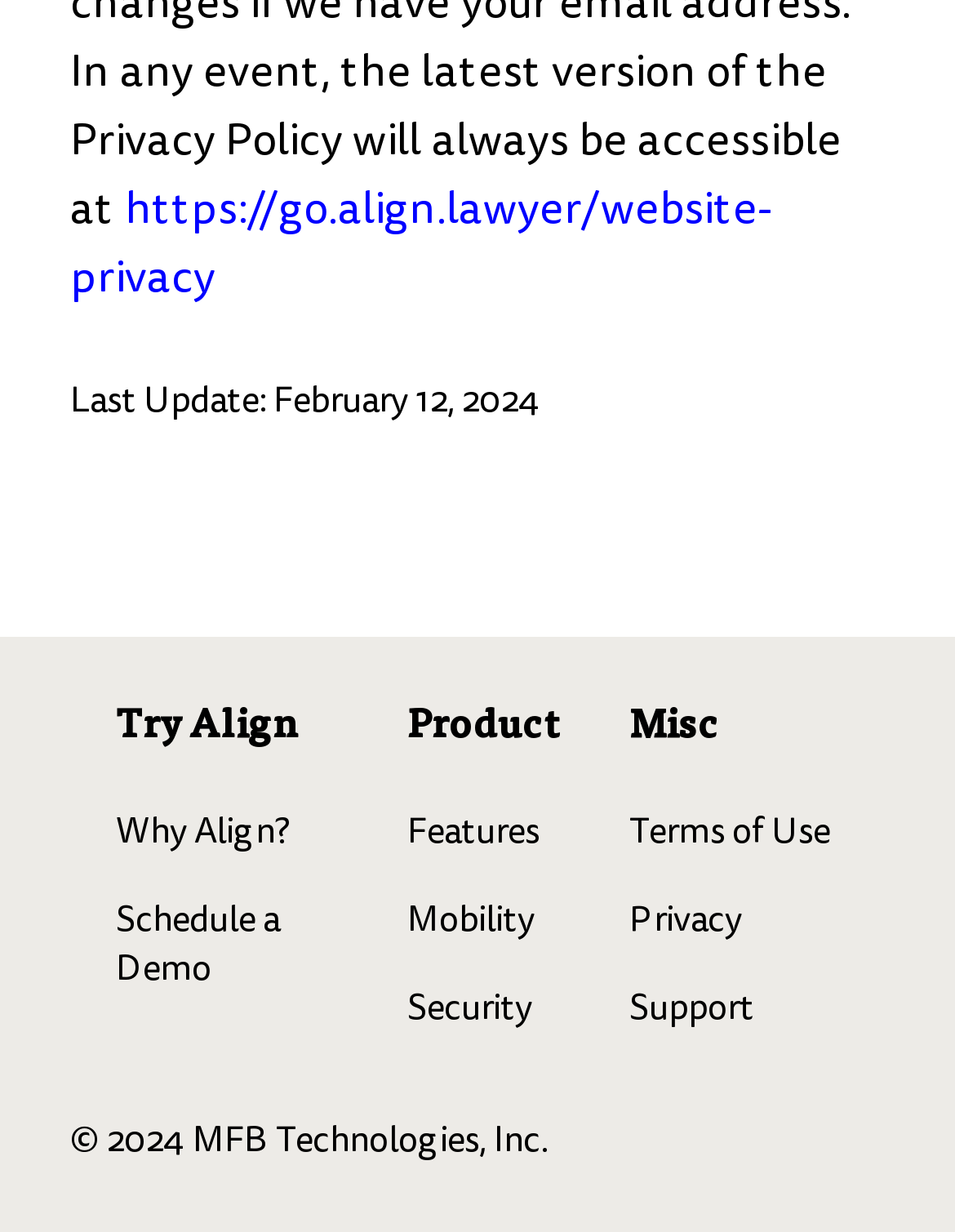Show the bounding box coordinates of the region that should be clicked to follow the instruction: "Schedule a demo."

[0.122, 0.726, 0.293, 0.806]